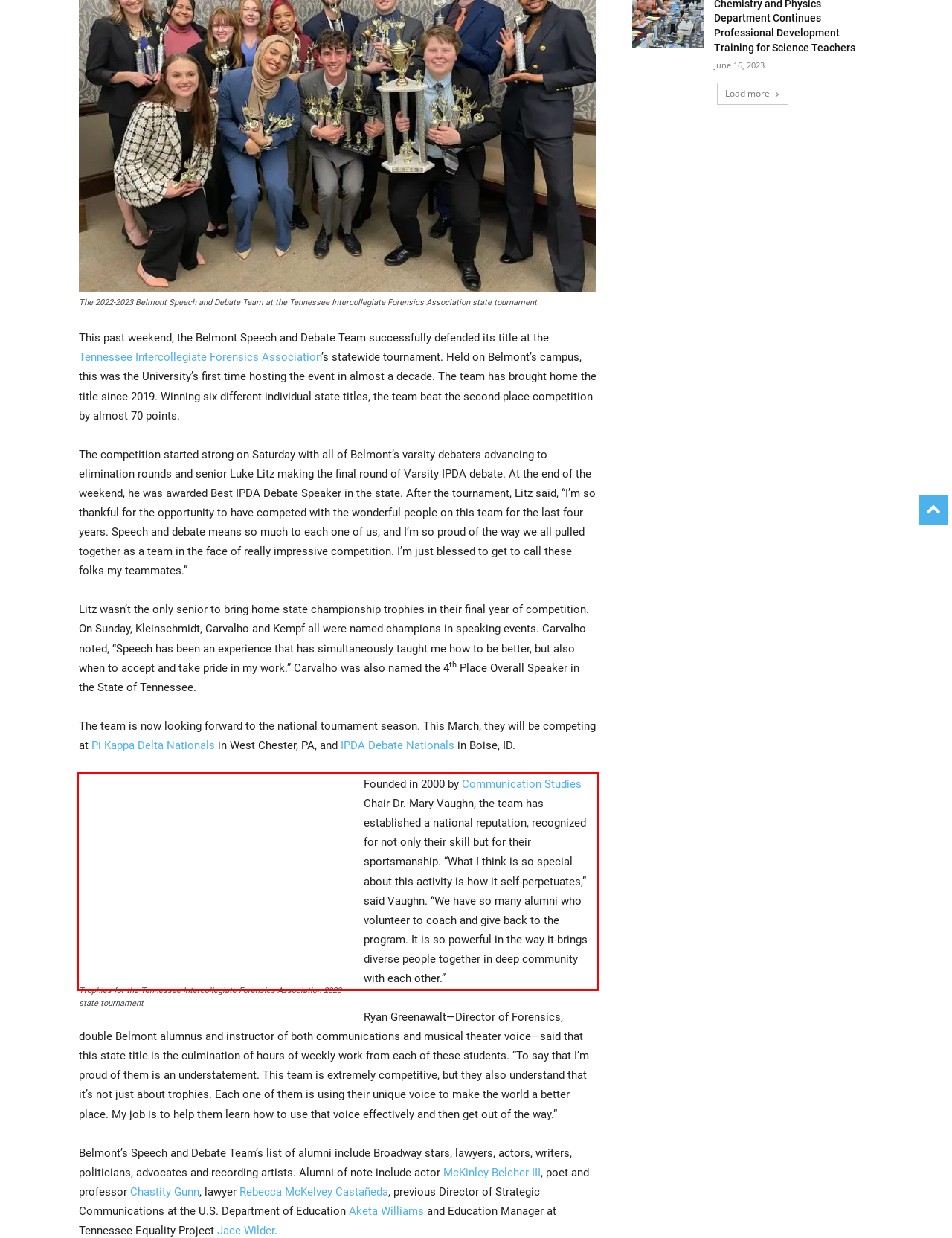Within the provided webpage screenshot, find the red rectangle bounding box and perform OCR to obtain the text content.

Founded in 2000 by Communication Studies Chair Dr. Mary Vaughn, the team has established a national reputation, recognized for not only their skill but for their sportsmanship. “What I think is so special about this activity is how it self-perpetuates,” said Vaughn. “We have so many alumni who volunteer to coach and give back to the program. It is so powerful in the way it brings diverse people together in deep community with each other.”